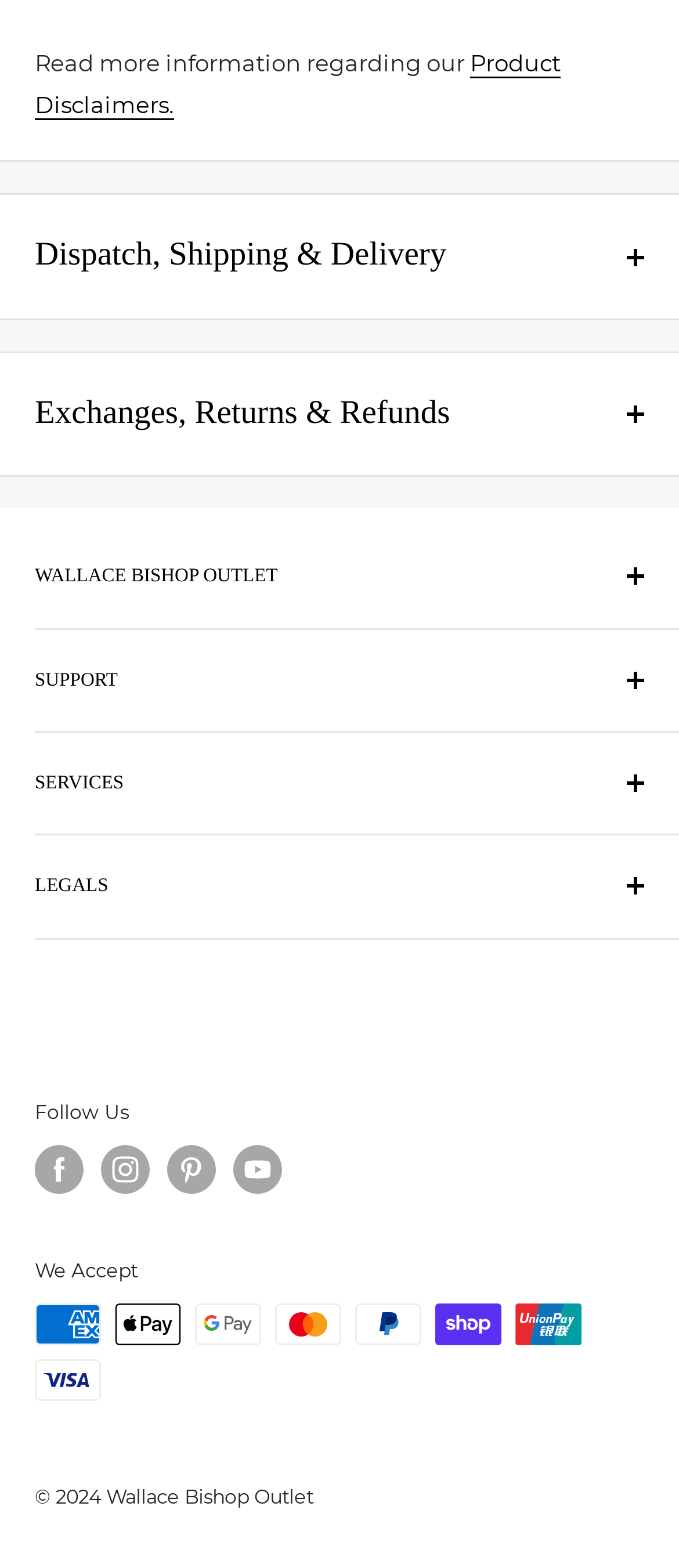Please predict the bounding box coordinates (top-left x, top-left y, bottom-right x, bottom-right y) for the UI element in the screenshot that fits the description: aria-describedby="a11y-new-window-message" aria-label="Follow us on Pinterest"

[0.246, 0.73, 0.318, 0.761]